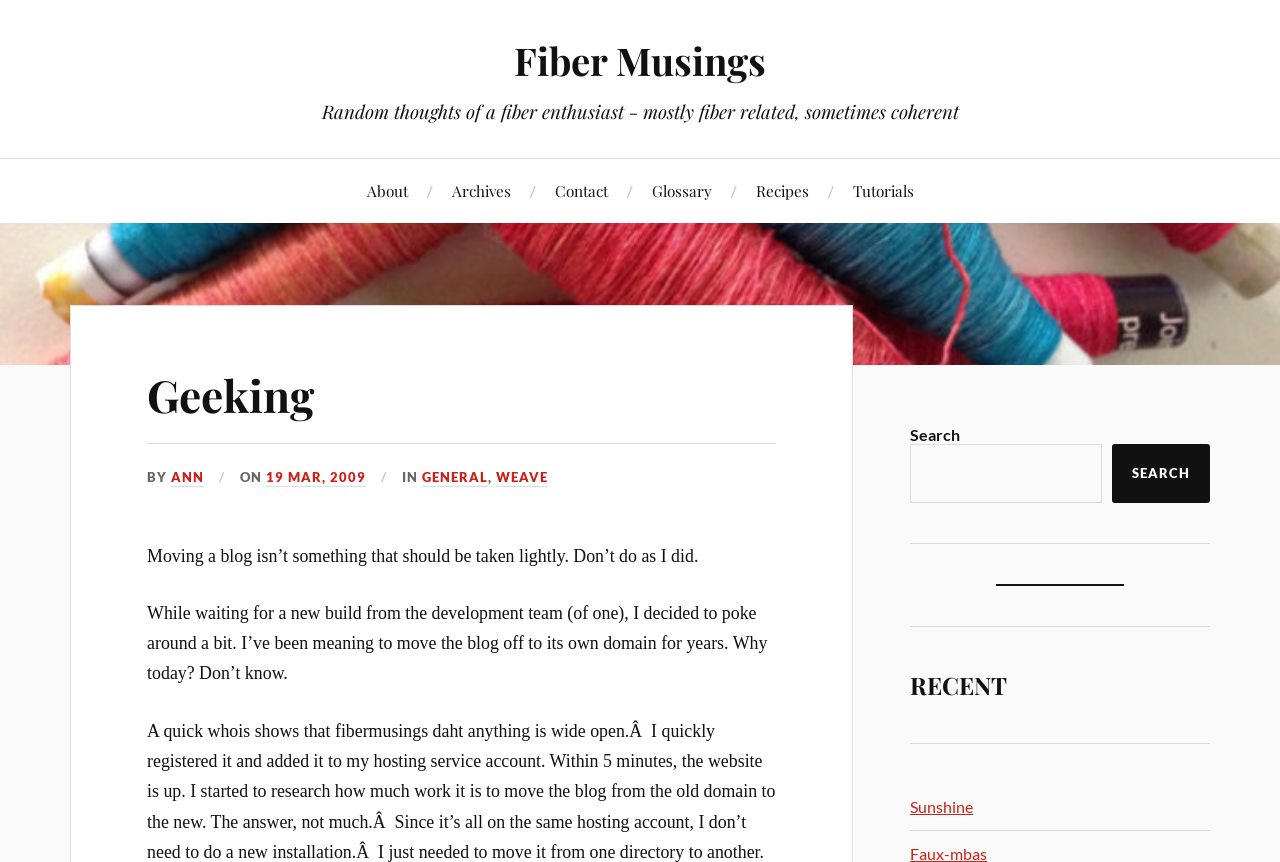Please find the bounding box coordinates for the clickable element needed to perform this instruction: "Search for something".

[0.711, 0.515, 0.861, 0.583]